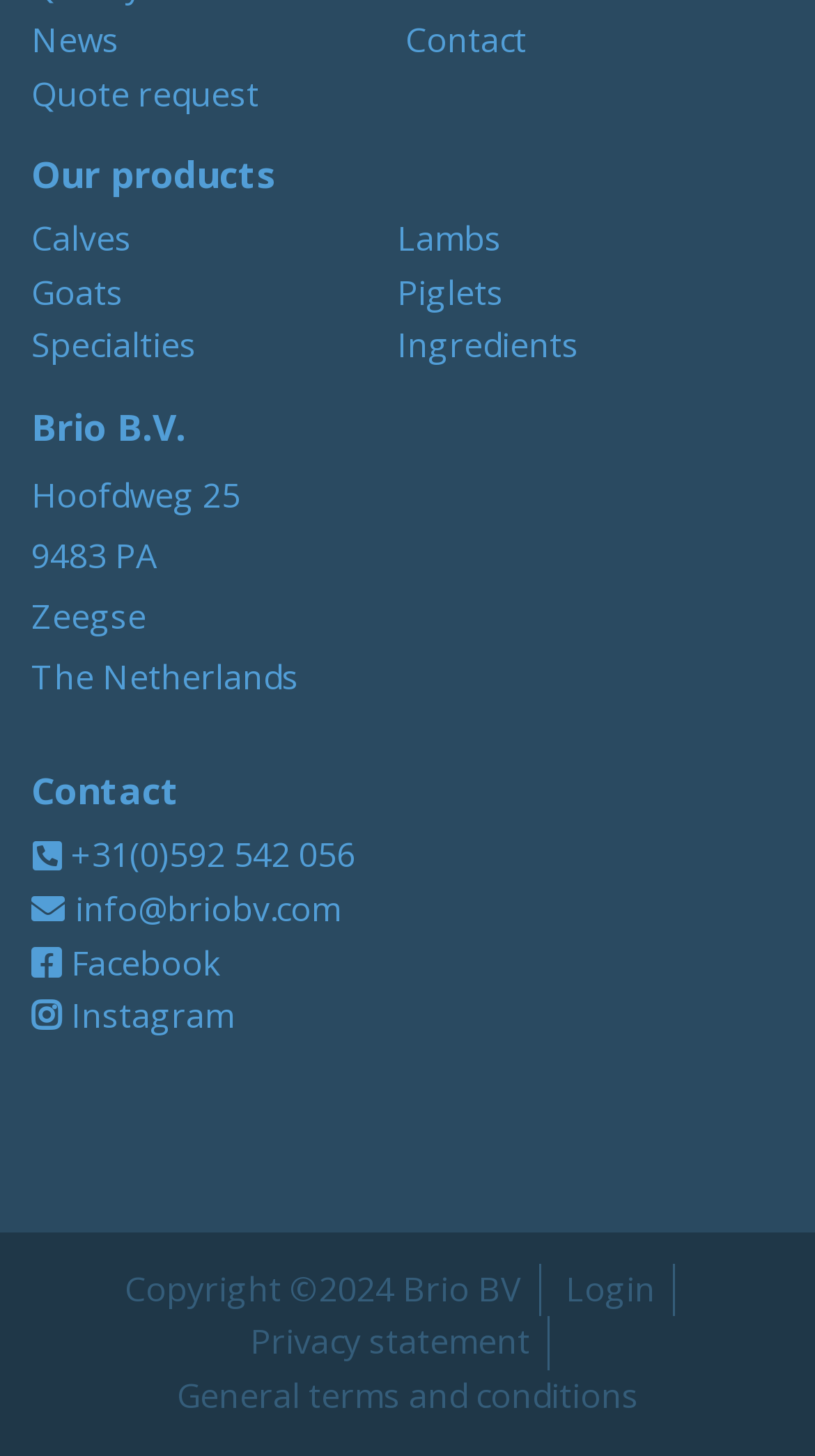Locate the bounding box coordinates of the area you need to click to fulfill this instruction: 'Login to the system'. The coordinates must be in the form of four float numbers ranging from 0 to 1: [left, top, right, bottom].

[0.694, 0.869, 0.804, 0.901]